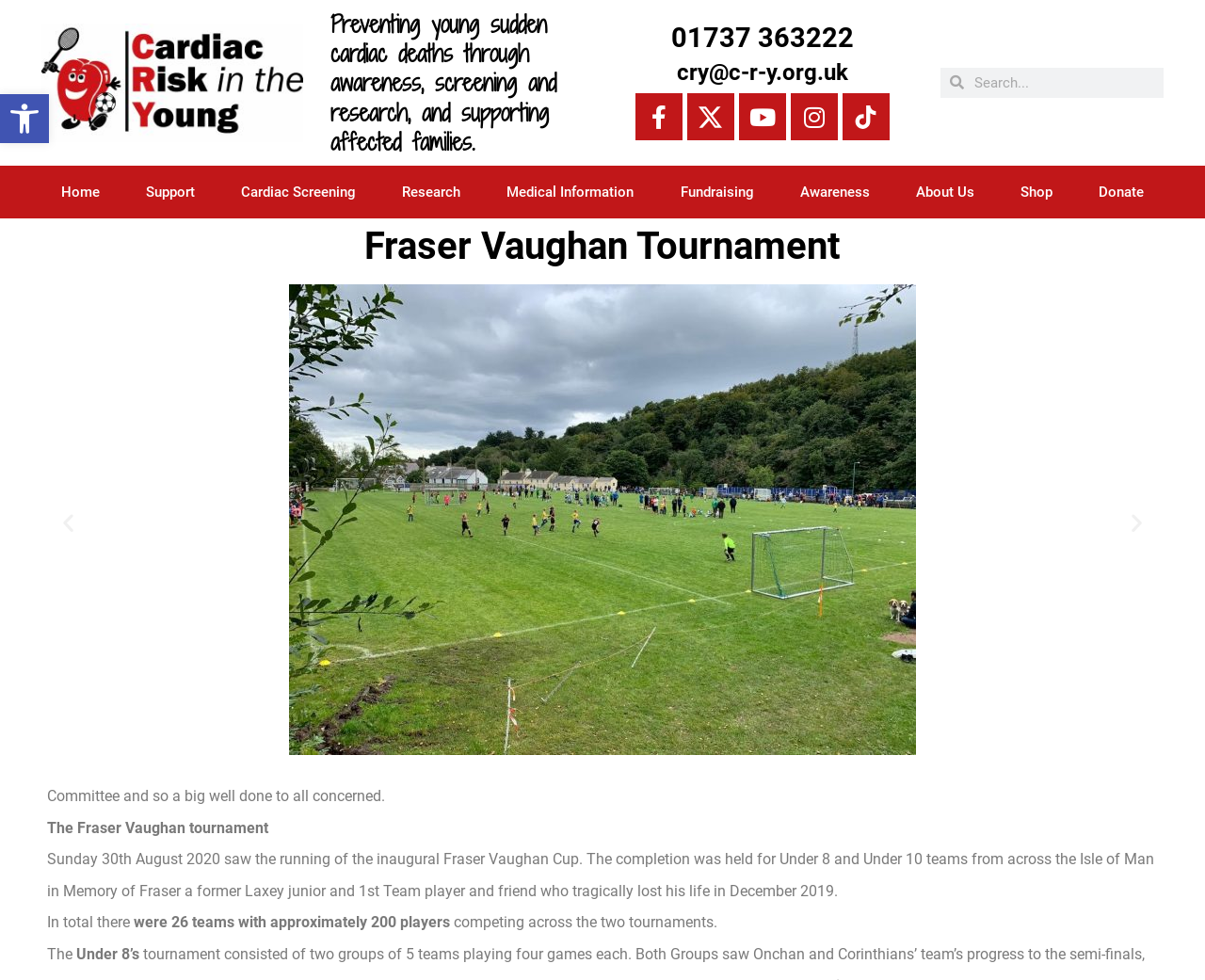Please analyze the image and provide a thorough answer to the question:
What is the name of the tournament mentioned on the webpage?

The webpage mentions the Fraser Vaughan tournament, and further down, it specifically mentions the Fraser Vaughan Cup, which was held on Sunday 30th August 2020.